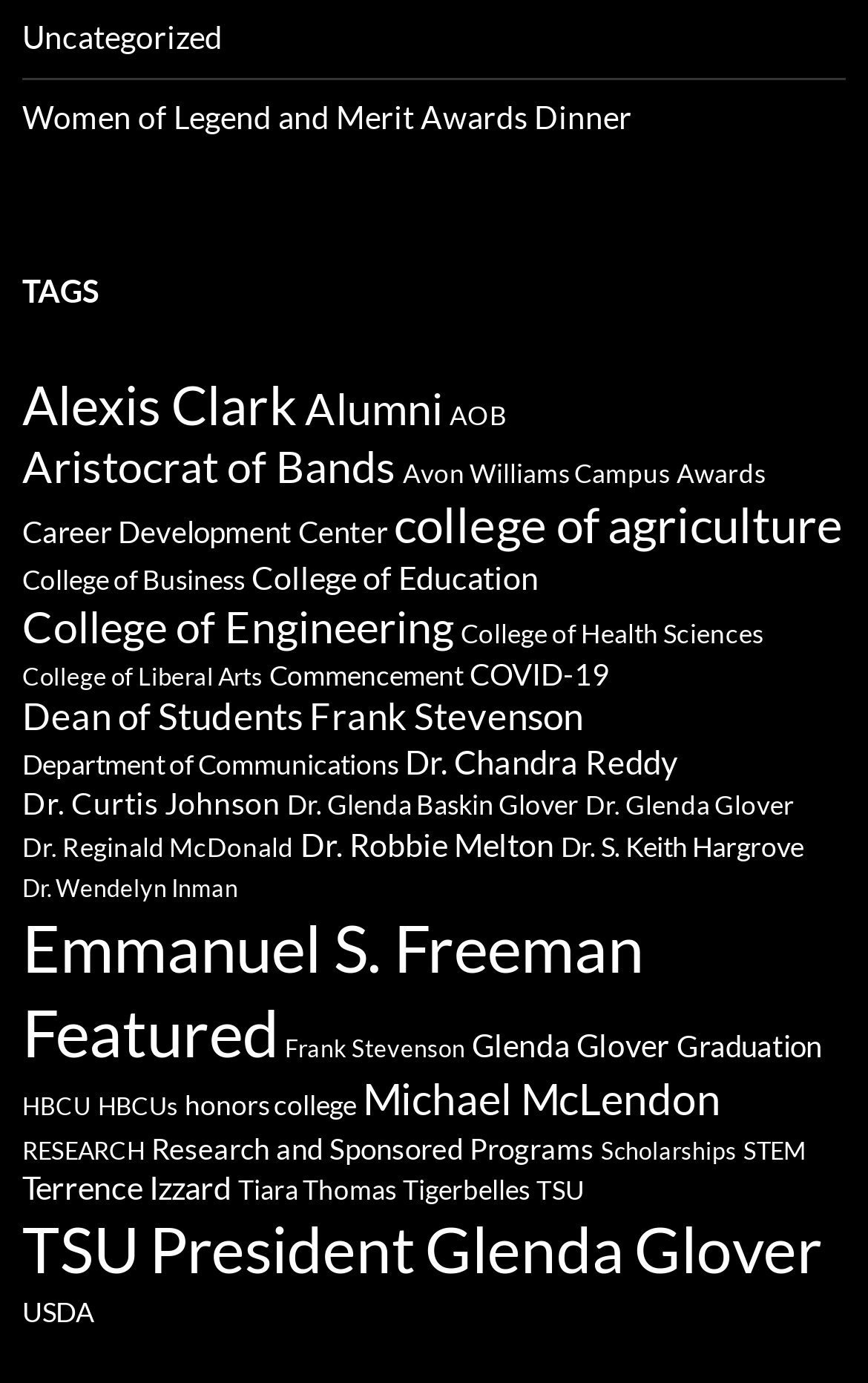Find the bounding box coordinates of the clickable region needed to perform the following instruction: "View the 'Women of Legend and Merit Awards Dinner' page". The coordinates should be provided as four float numbers between 0 and 1, i.e., [left, top, right, bottom].

[0.026, 0.07, 0.728, 0.098]